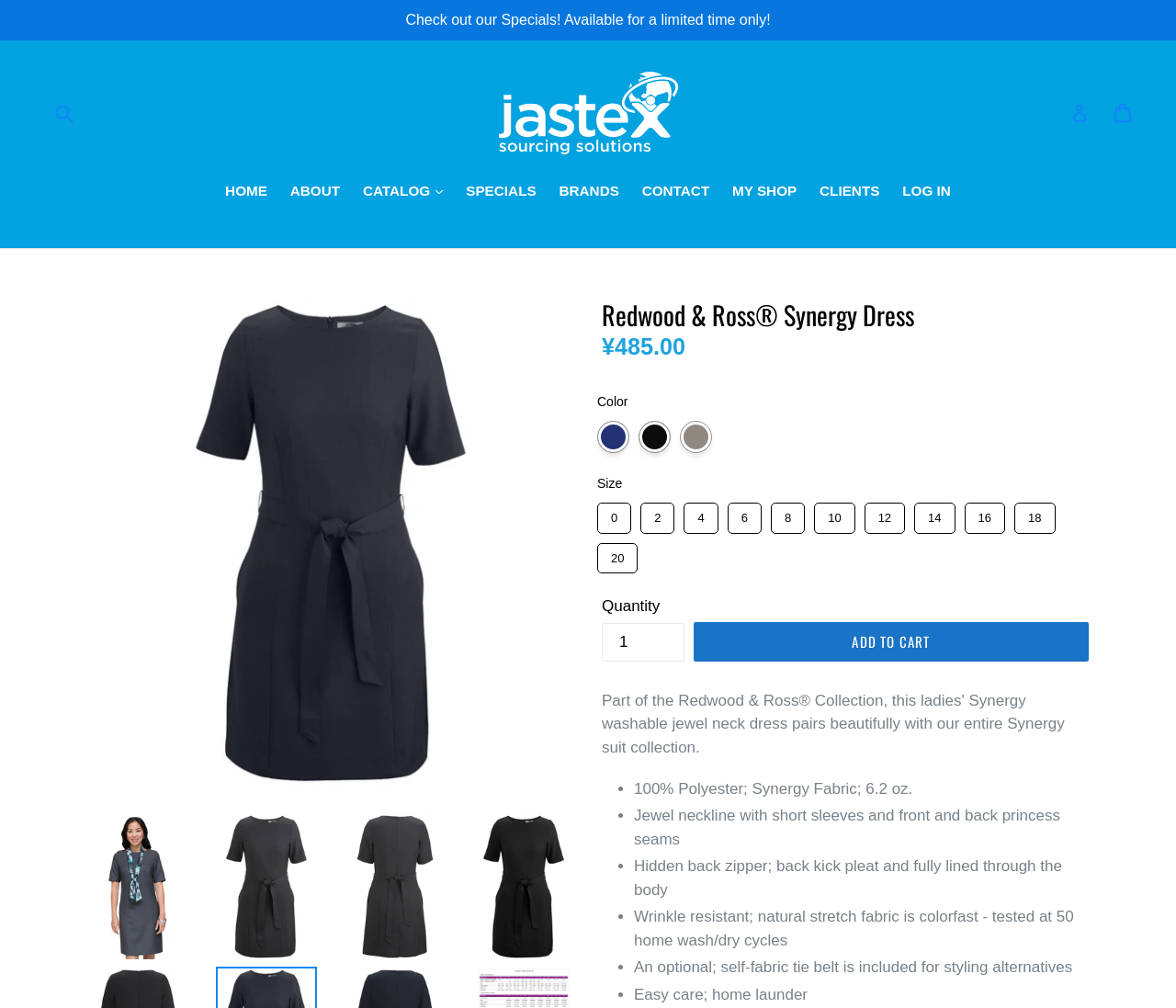Please indicate the bounding box coordinates of the element's region to be clicked to achieve the instruction: "Search for products". Provide the coordinates as four float numbers between 0 and 1, i.e., [left, top, right, bottom].

None